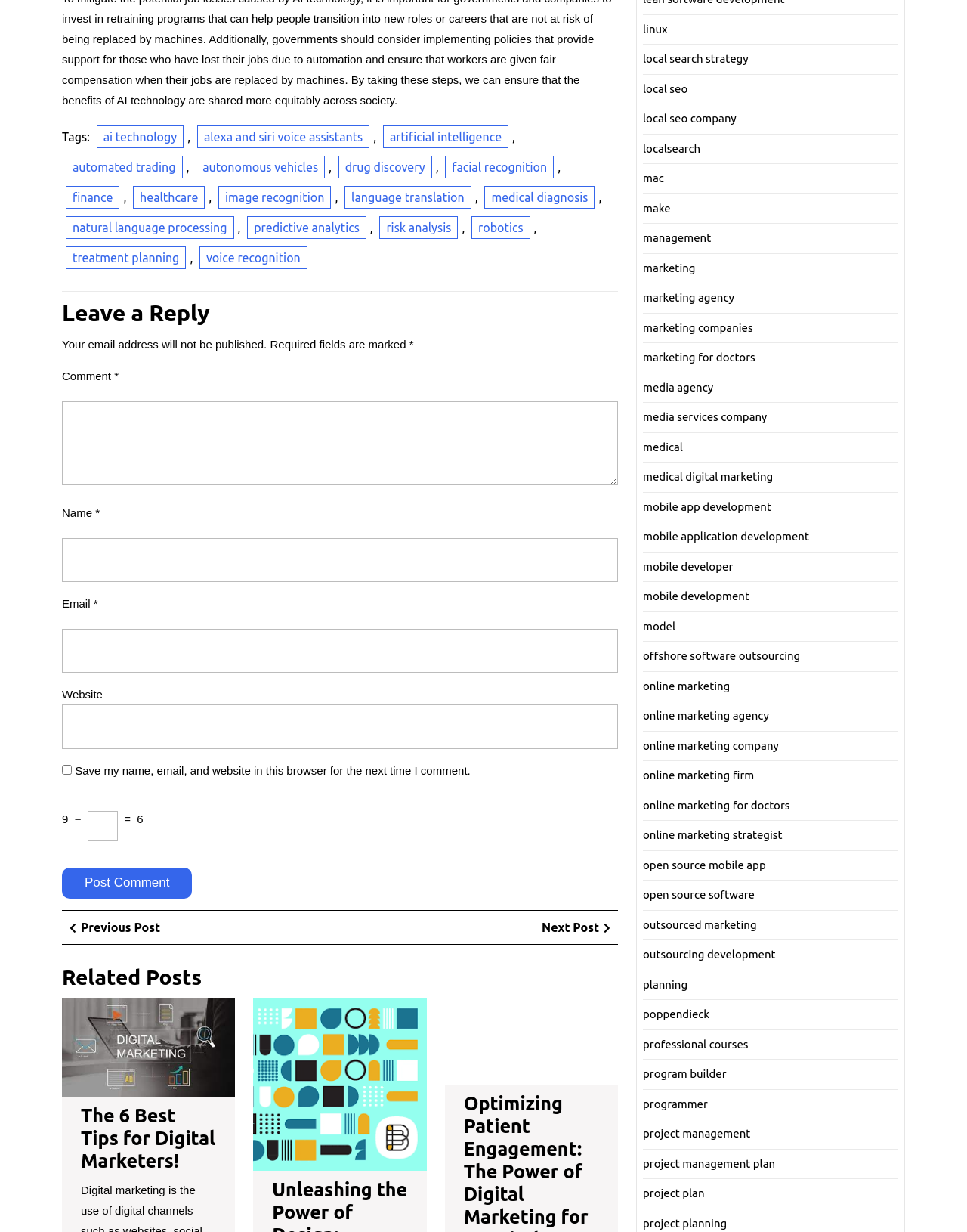What is the related post about digital marketing?
Use the information from the screenshot to give a comprehensive response to the question.

The related post section is located at the bottom of the webpage, and it includes a link to an article titled 'The 6 Best Tips for Digital Marketers!'. This article is likely related to the topic of digital marketing and provides tips and advice for digital marketers.